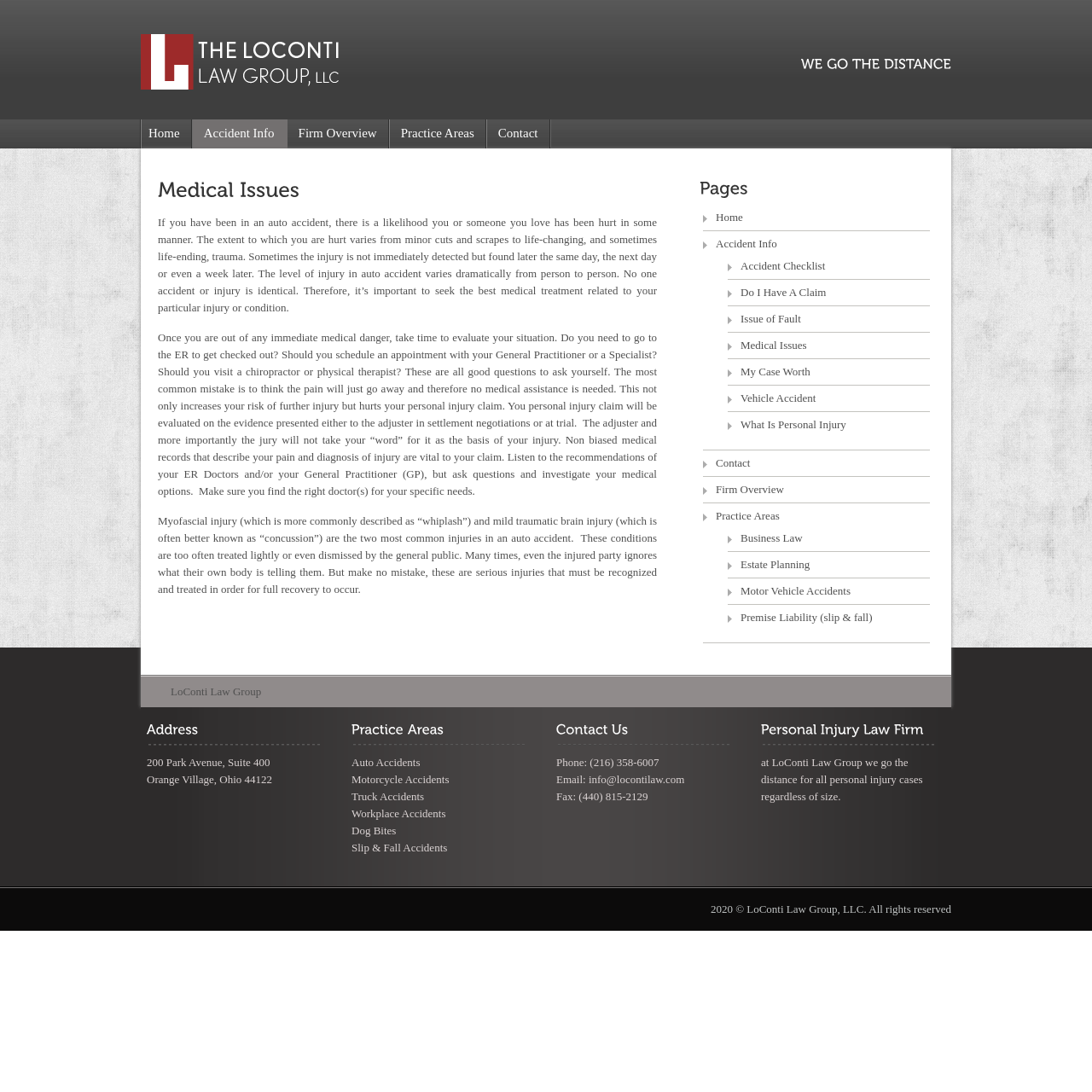What is the importance of seeking medical treatment after an auto accident?
Please look at the screenshot and answer using one word or phrase.

To prevent further injury and to support personal injury claim